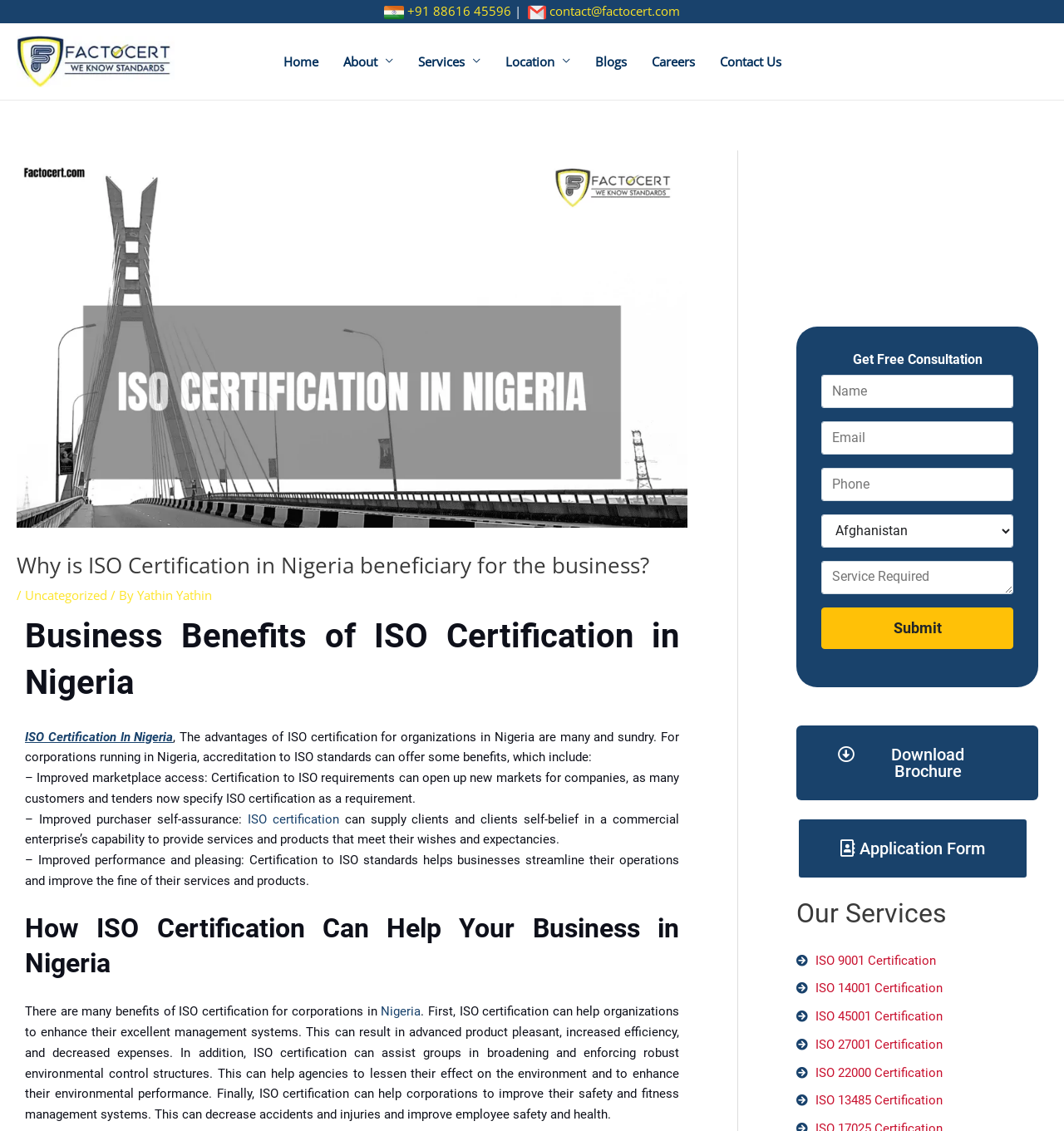What is the topic of the heading 'Why is ISO Certification in Nigeria beneficiary for the business?'?
From the image, respond using a single word or phrase.

ISO certification benefits